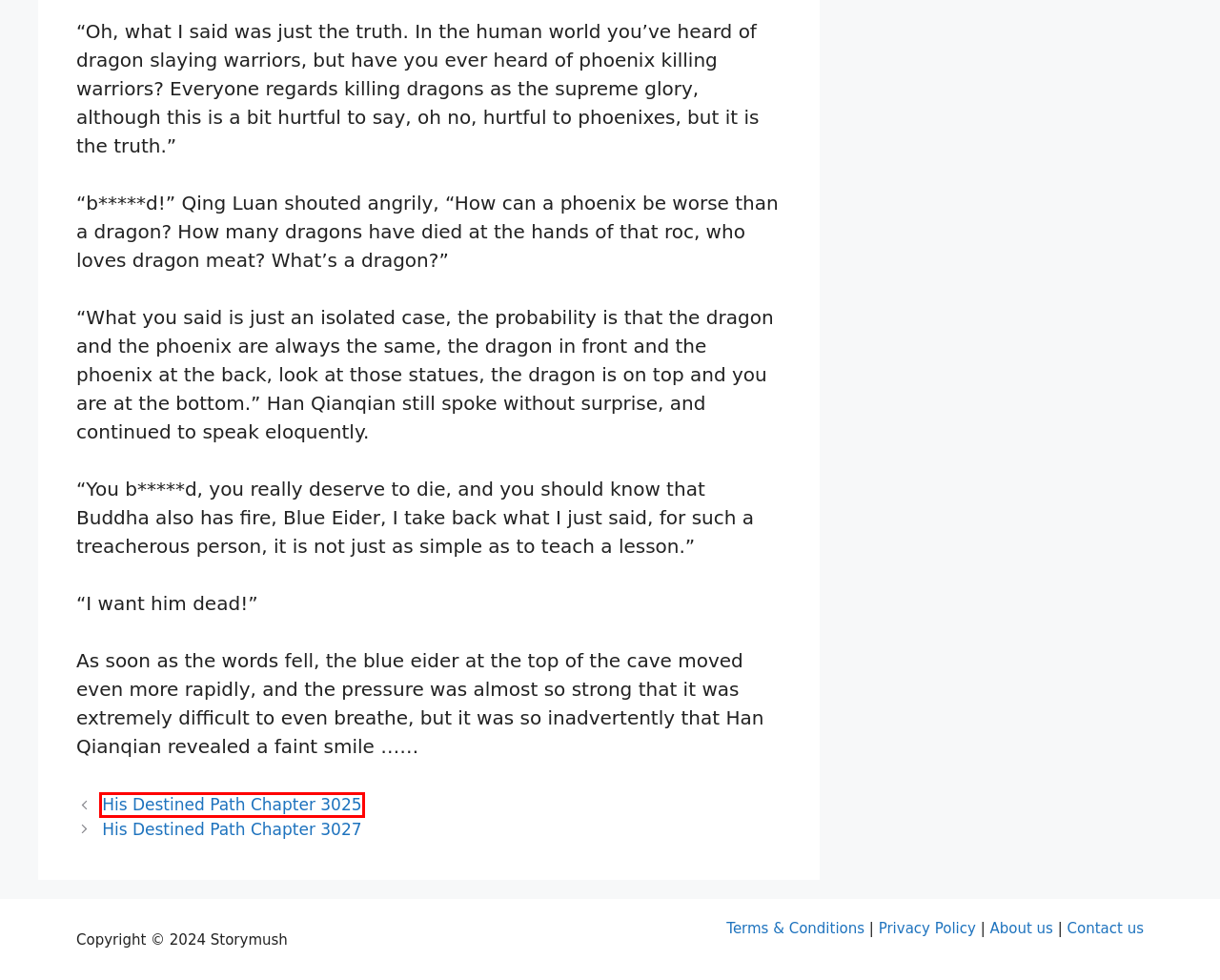You are given a screenshot depicting a webpage with a red bounding box around a UI element. Select the description that best corresponds to the new webpage after clicking the selected element. Here are the choices:
A. Worth Deserving - Storymush
B. His Destined Path Chapter 3027 - Storymush
C. Privacy Policy - Storymush
D. Boss Lady - Storymush
E. Deserted Young Master - Storymush
F. Rise to Defeat - Storymush
G. His Destined Path Chapter 3025 - Storymush
H. No Matter What - Storymush

G